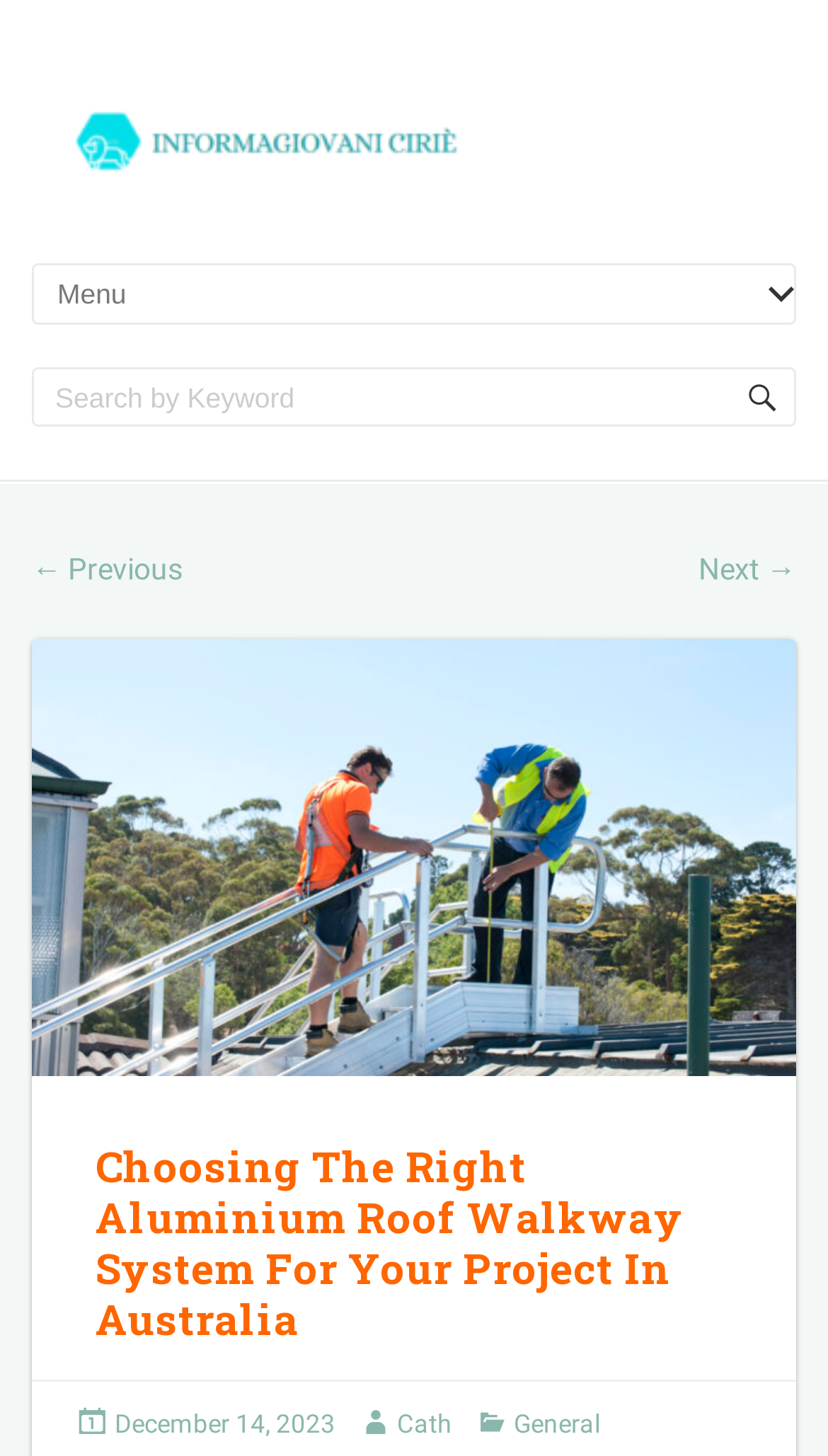What is the search box placeholder?
Using the image as a reference, give a one-word or short phrase answer.

Search by Keyword